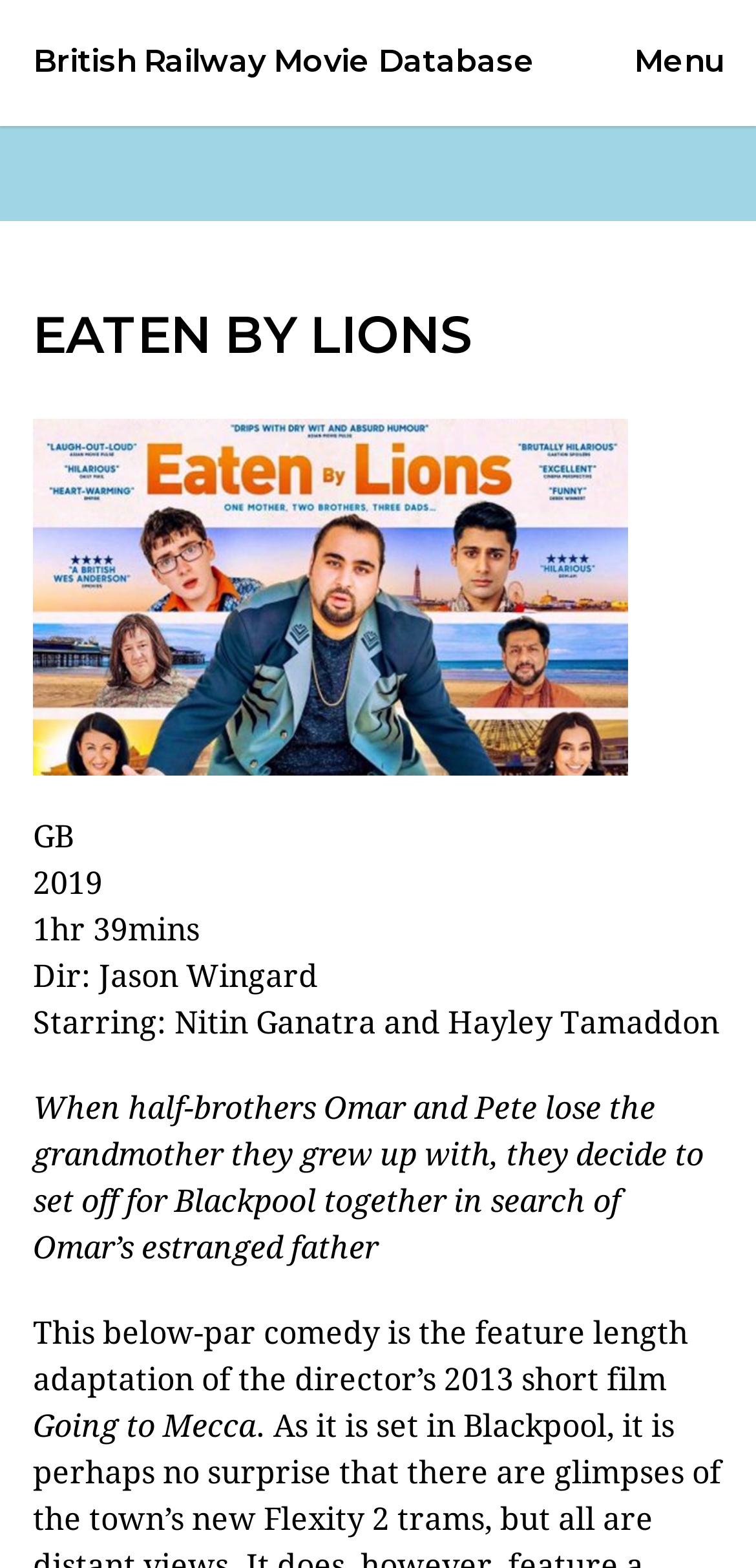Generate a thorough explanation of the webpage's elements.

The webpage is about a movie titled "EATEN BY LIONS". At the top left, there is a link to the "British Railway Movie Database". On the top right, there is a button labeled "Menu". Below the button, there is a header section with the title "EATEN BY LIONS" and a figure, likely a movie poster or image. 

Underneath the header section, there are several lines of text. The first line indicates the movie's details, including the country "GB", release year "2019", duration "1hr 39mins", director "Jason Wingard", and starring actors "Nitin Ganatra and Hayley Tamaddon". 

The following lines provide a brief summary of the movie's plot, stating that the story is about two half-brothers searching for their estranged father in Blackpool after losing their grandmother. There is also a critical review of the movie, calling it a "below-par comedy" and mentioning that it is an adaptation of the director's 2013 short film. The review also references another title, "Going to Mecca".